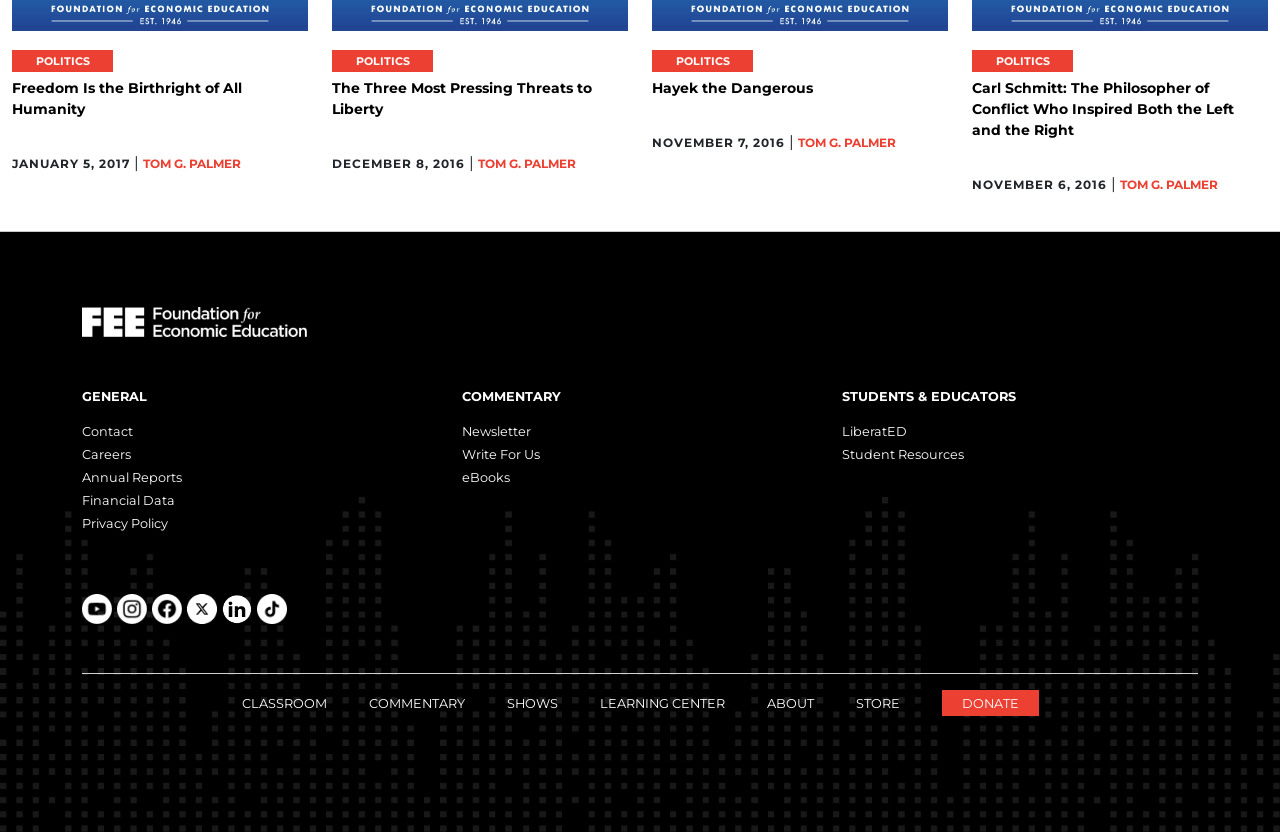What is the main topic of the webpage?
Based on the image, give a concise answer in the form of a single word or short phrase.

Politics